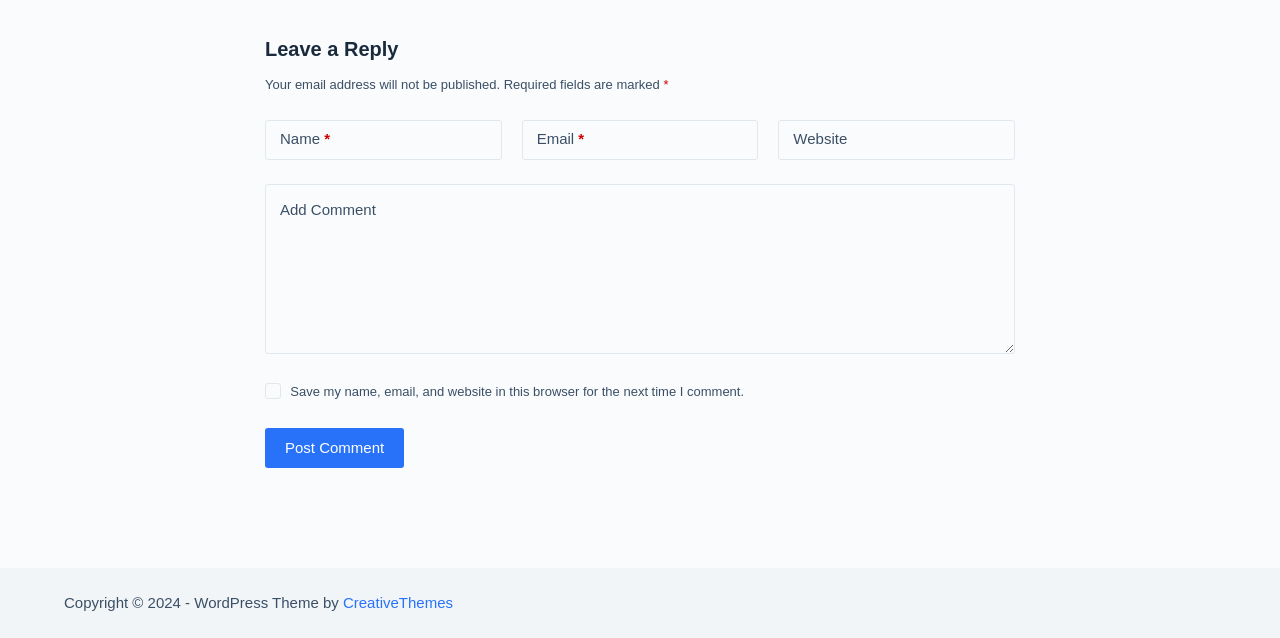How many text fields are required?
Answer the question with a detailed and thorough explanation.

There are three text fields with an asterisk (*) symbol, indicating that they are required. These fields are 'Name', 'Email', and 'Add Comment'.